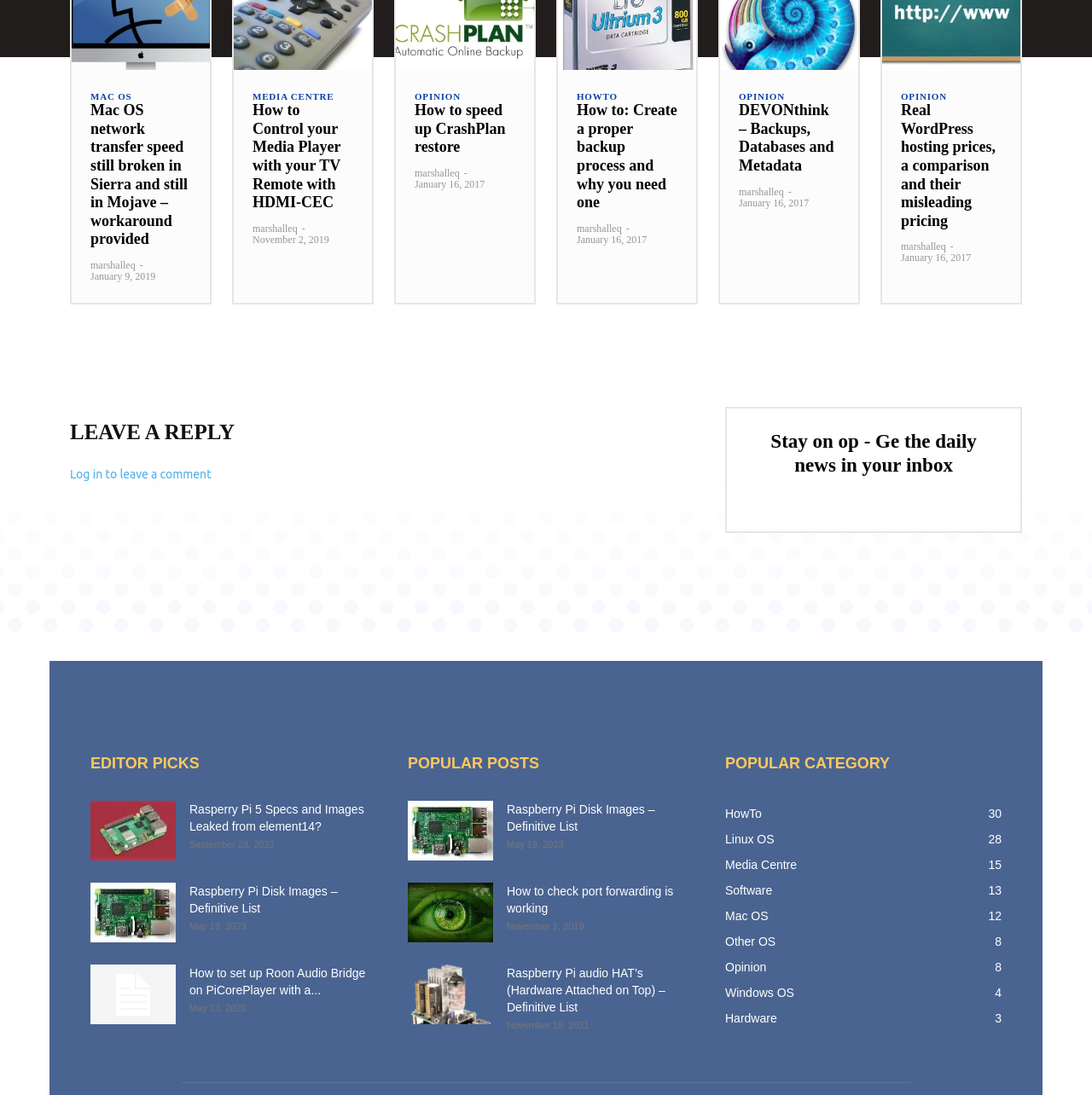What is the category of the first article?
Refer to the image and provide a thorough answer to the question.

The first article is categorized under 'MAC OS' as indicated by the link 'MAC OS' at the top of the webpage.